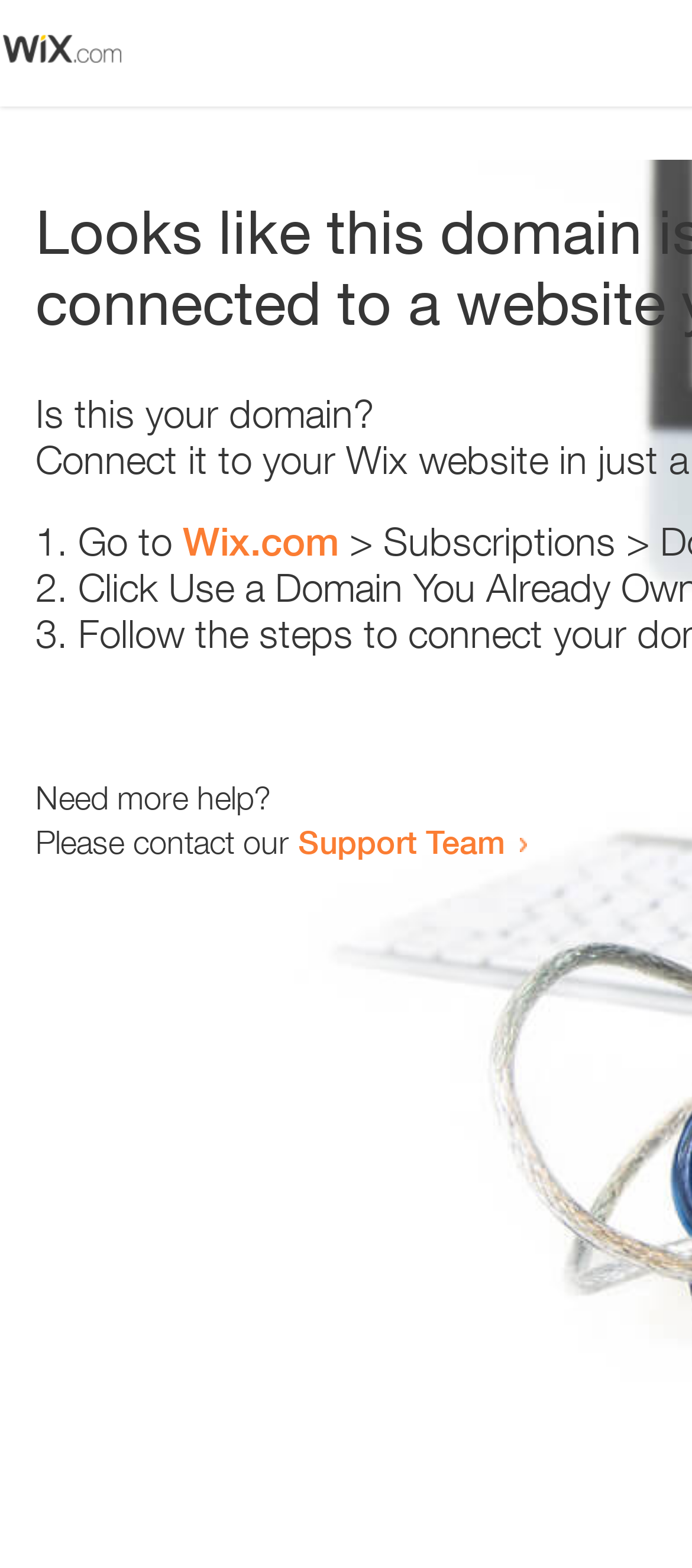Give an extensive and precise description of the webpage.

The webpage appears to be an error page, with a small image at the top left corner. Below the image, there is a heading that reads "Is this your domain?" centered on the page. 

Underneath the heading, there is a numbered list with three items. The first item starts with "1." and is followed by the text "Go to" and a link to "Wix.com". The second item starts with "2." and the third item starts with "3.", but their contents are not specified. 

At the bottom of the page, there is a section that provides additional help options. It starts with the text "Need more help?" followed by a sentence "Please contact our" and a link to the "Support Team".